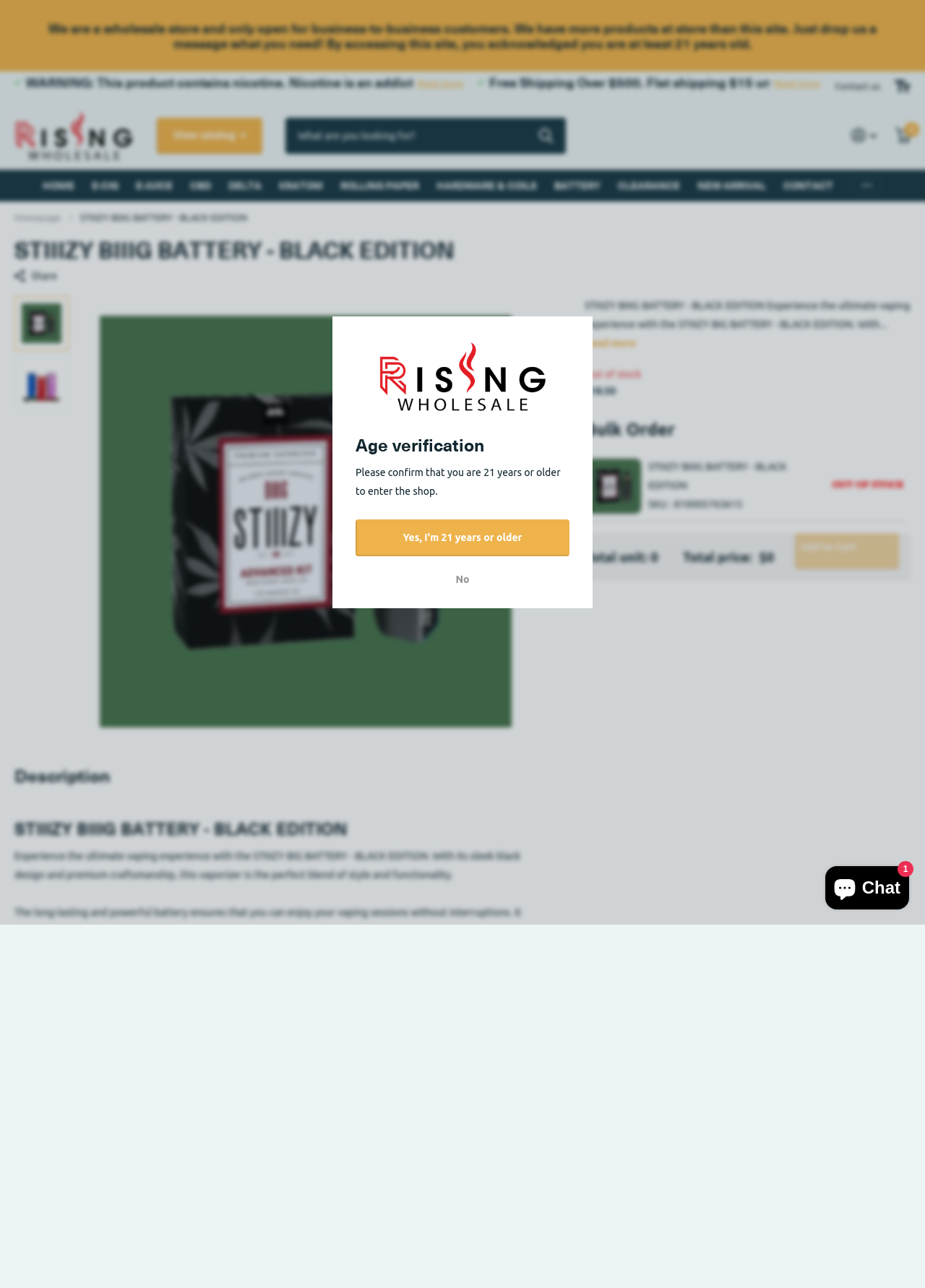Using the information from the screenshot, answer the following question thoroughly:
What is the shipping policy for orders over $500?

I found the answer by looking at the heading element with the text 'Free Shipping Over $500. Flat shipping $15 under $500.' which provides information about the shipping policy.